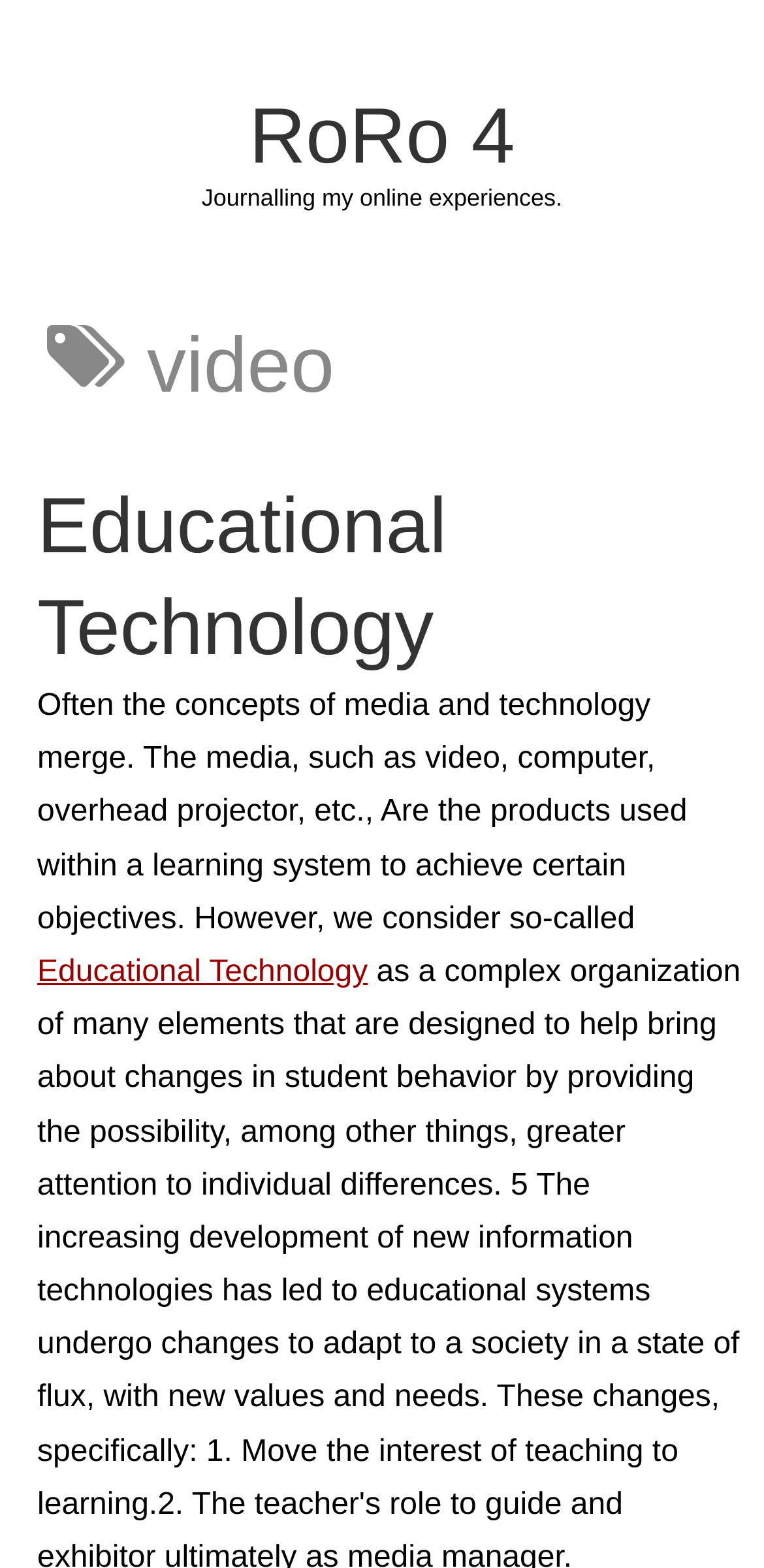Give a succinct answer to this question in a single word or phrase: 
What is the purpose of media in a learning system?

To achieve certain objectives